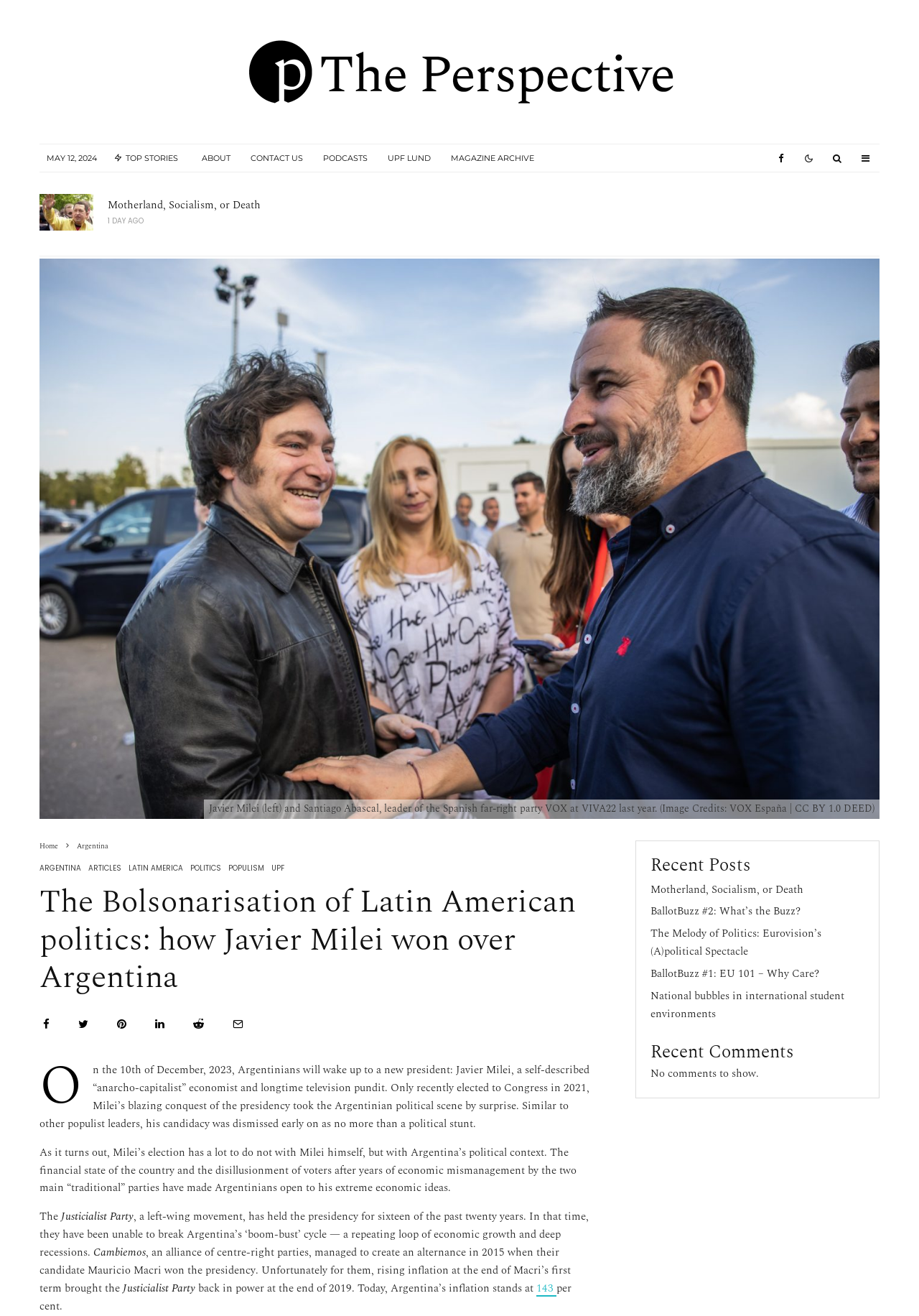Create a detailed summary of the webpage's content and design.

This webpage appears to be an article from an online magazine or news website. At the top, there is a navigation bar with several links, including "TOP STORIES", "ABOUT", "CONTACT US", "PODCASTS", and "MAGAZINE ARCHIVE". Below this, there are social media links, including Facebook and Twitter.

The main content of the webpage is an article titled "The Bolsonarisation of Latin American politics: how Javier Milei won over Argentina". The article has a heading and a subheading, and is accompanied by an image of Javier Milei and Santiago Abascal, the leader of the Spanish far-right party VOX.

The article is divided into several paragraphs, which discuss Javier Milei's election as president of Argentina and the political context in which it occurred. The text explains how Milei's extreme economic ideas resonated with Argentinians who are disillusioned with the traditional parties that have mismanaged the economy.

To the right of the article, there is a sidebar with several links, including "Home", "Argentina", "ARTICLES", "LATIN AMERICA", "POLITICS", and "POPULISM". There are also links to share the article on social media and to submit a comment.

Below the article, there is a section titled "Recent Posts", which lists several other articles, including "Motherland, Socialism, or Death", "The Melody of Politics: Eurovision’s (A)political Spectacle", and "National bubbles in international student environments". There is also a section titled "Recent Comments", but it appears to be empty.

At the very bottom of the webpage, there is a complementary section with a heading "Recent Posts" and a list of links to other articles.